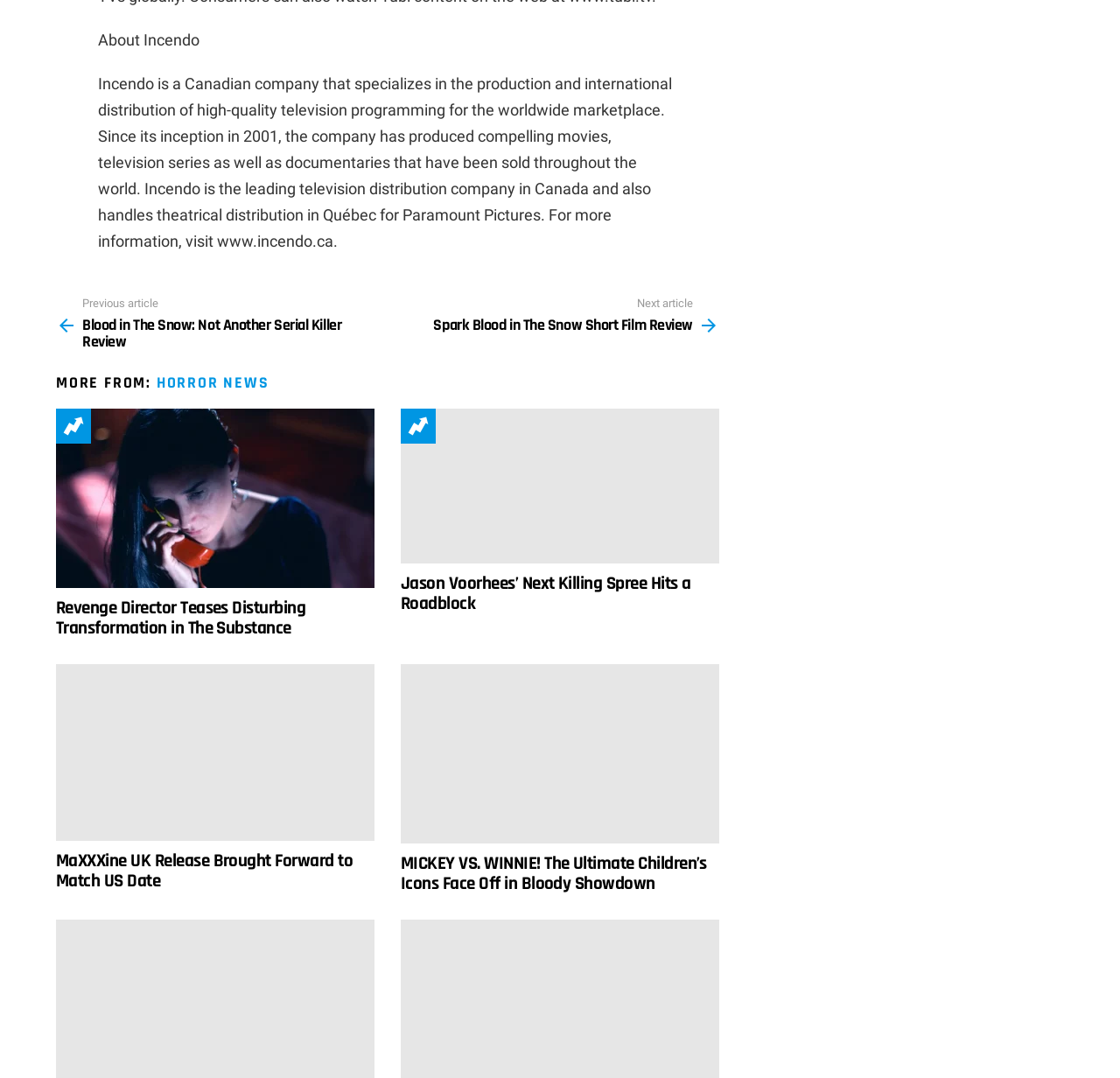Determine the bounding box coordinates of the region to click in order to accomplish the following instruction: "Read about Jason Voorhees’ Next Killing Spree Hits a Roadblock". Provide the coordinates as four float numbers between 0 and 1, specifically [left, top, right, bottom].

[0.358, 0.53, 0.617, 0.57]